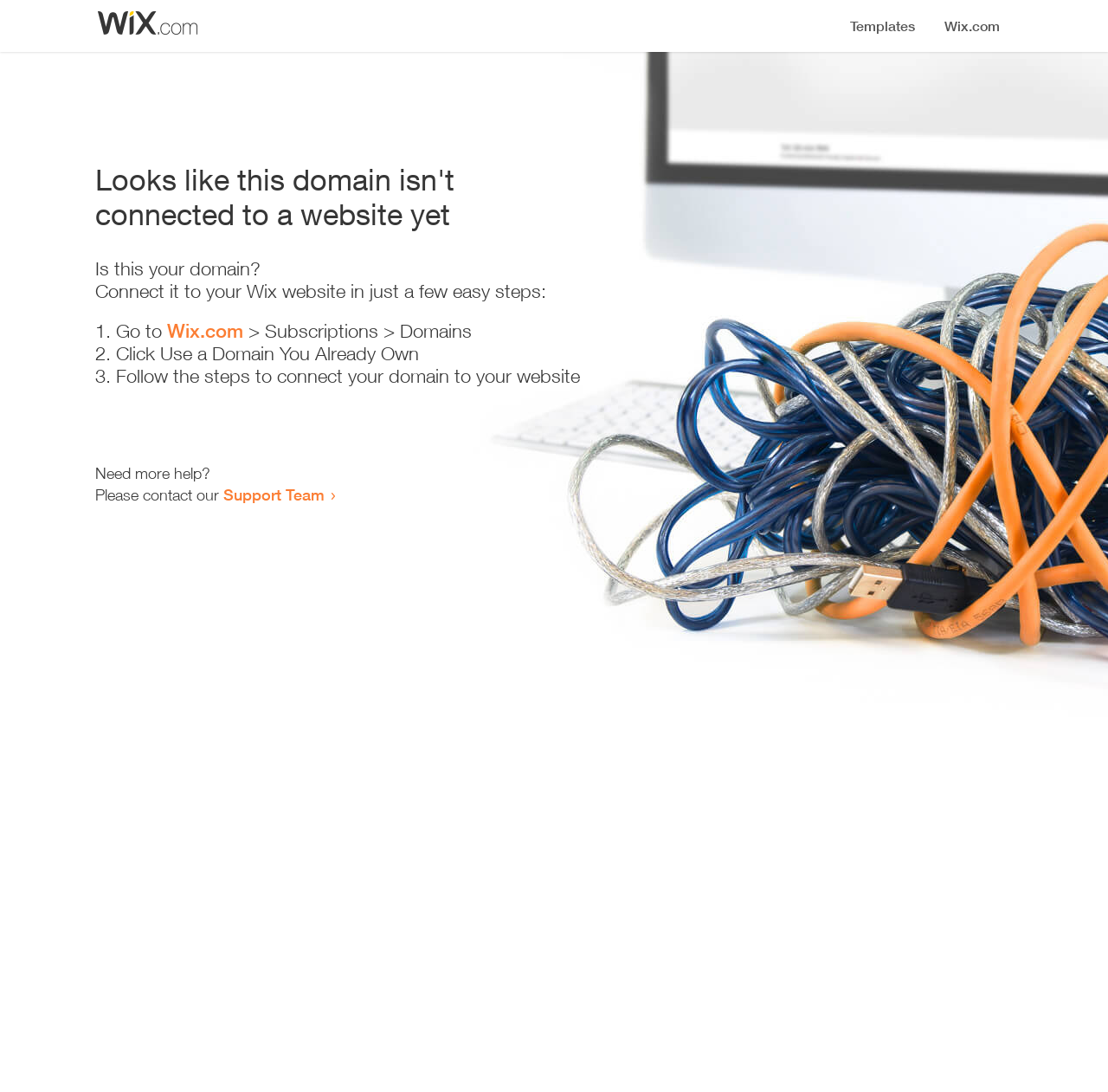Can you find and provide the title of the webpage?

Looks like this domain isn't
connected to a website yet